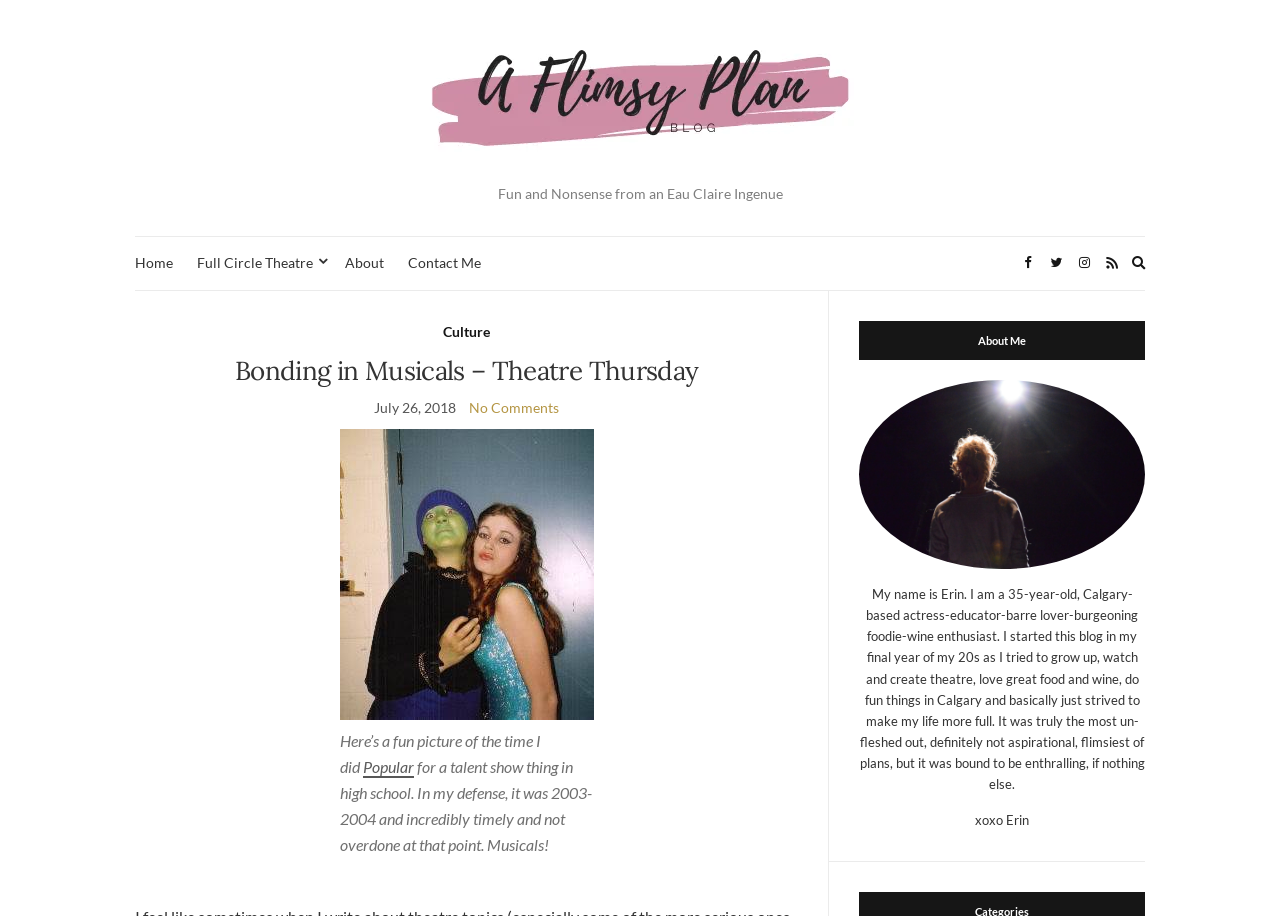What is the date of the blog post?
Please provide a single word or phrase as your answer based on the screenshot.

July 26, 2018